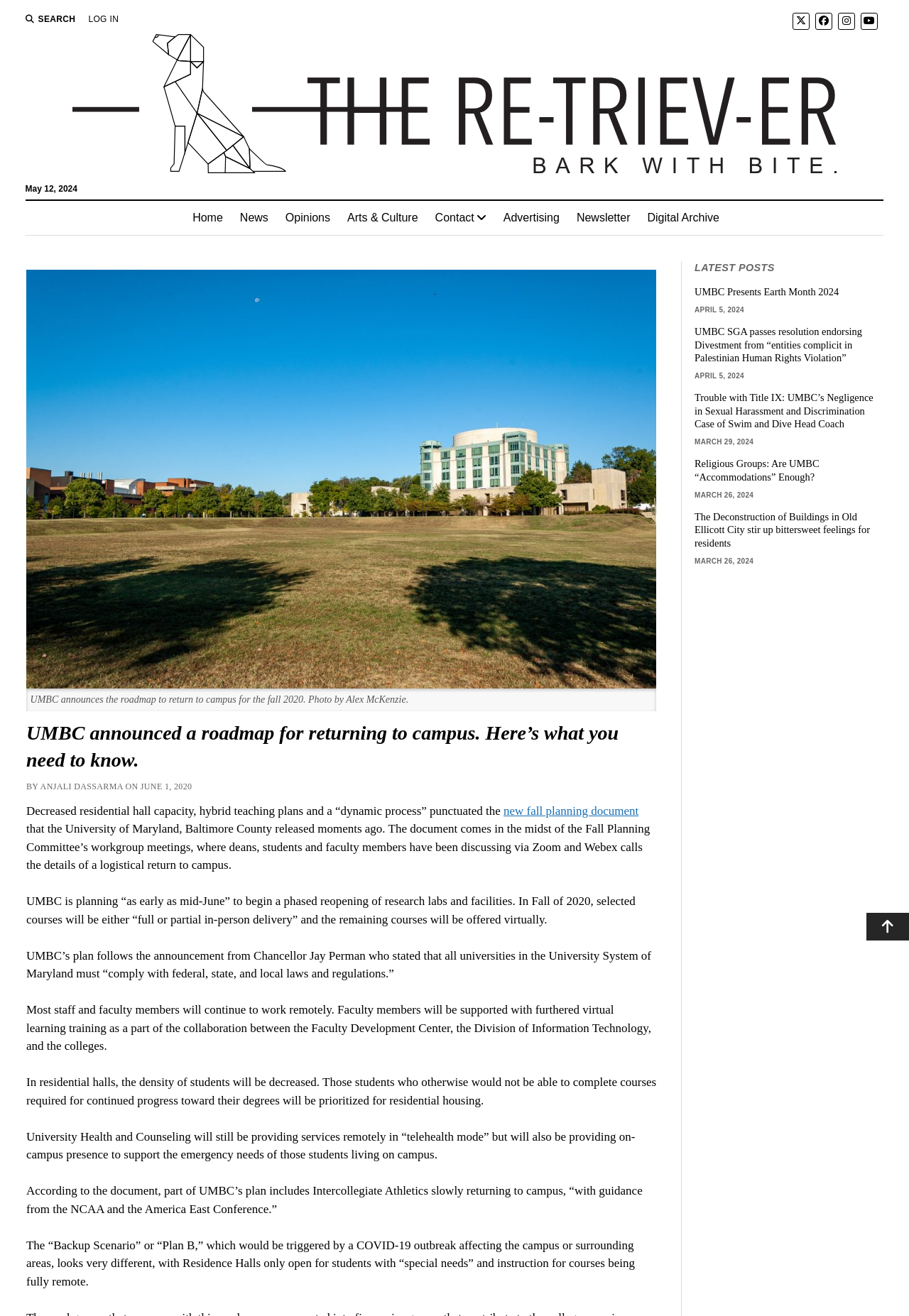Identify the bounding box coordinates for the region of the element that should be clicked to carry out the instruction: "Read the latest news". The bounding box coordinates should be four float numbers between 0 and 1, i.e., [left, top, right, bottom].

[0.764, 0.217, 0.97, 0.227]